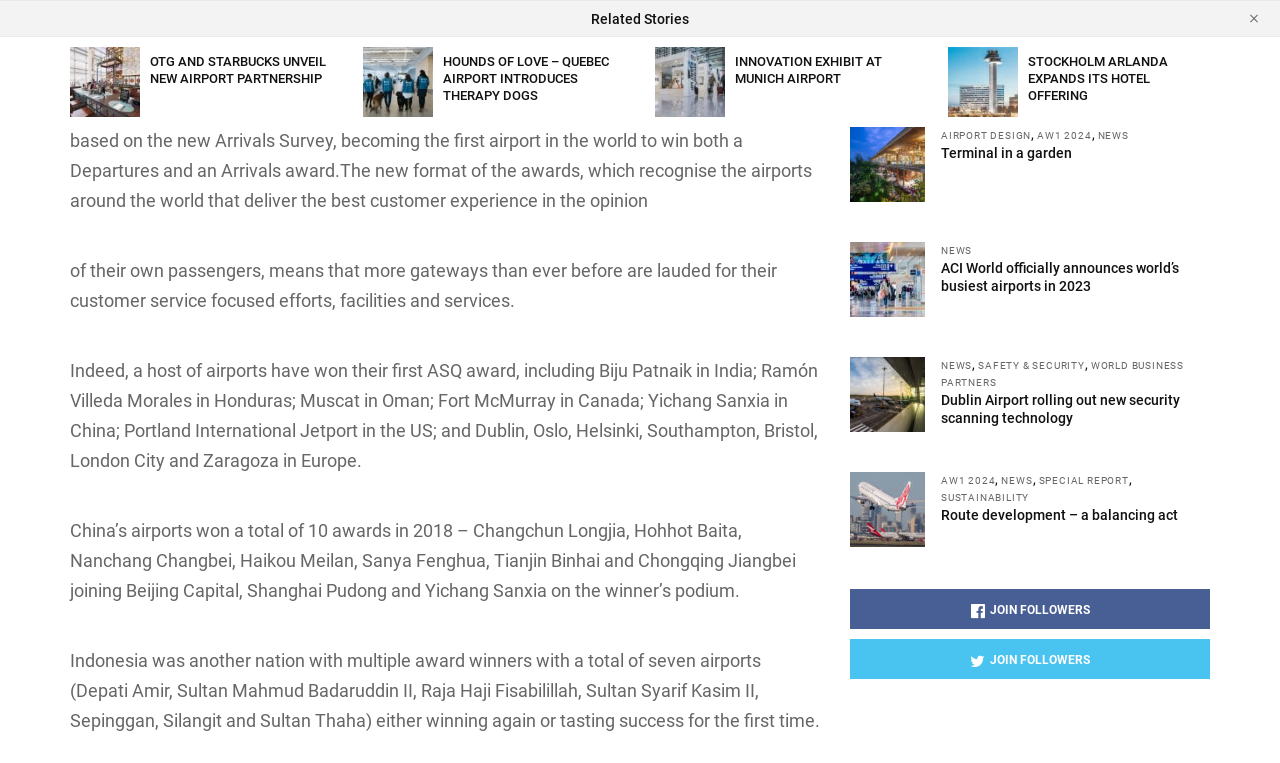Please find the bounding box coordinates of the element that needs to be clicked to perform the following instruction: "Click on NEWS". The bounding box coordinates should be four float numbers between 0 and 1, represented as [left, top, right, bottom].

[0.735, 0.02, 0.76, 0.034]